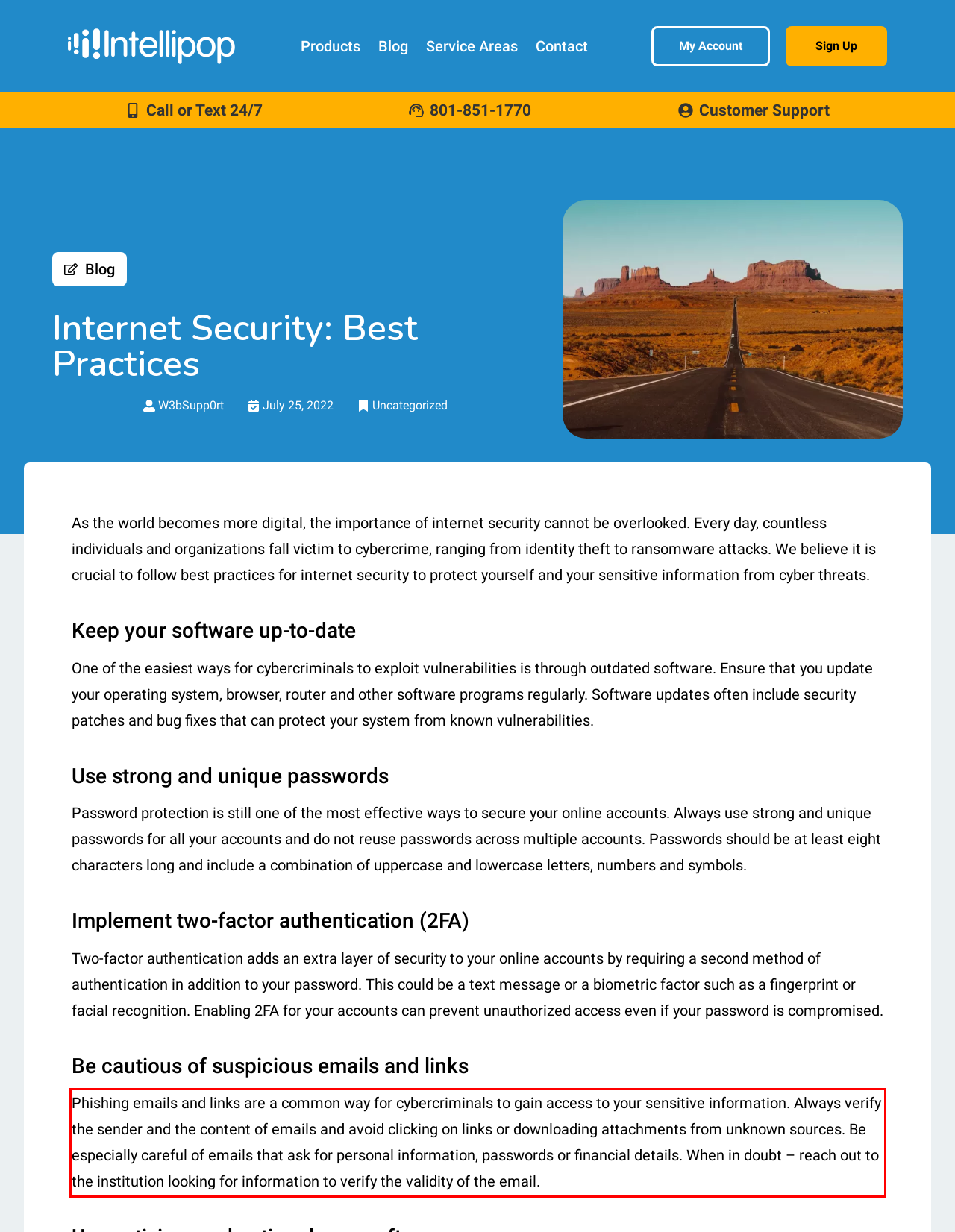Please examine the webpage screenshot and extract the text within the red bounding box using OCR.

Phishing emails and links are a common way for cybercriminals to gain access to your sensitive information. Always verify the sender and the content of emails and avoid clicking on links or downloading attachments from unknown sources. Be especially careful of emails that ask for personal information, passwords or financial details. When in doubt – reach out to the institution looking for information to verify the validity of the email.